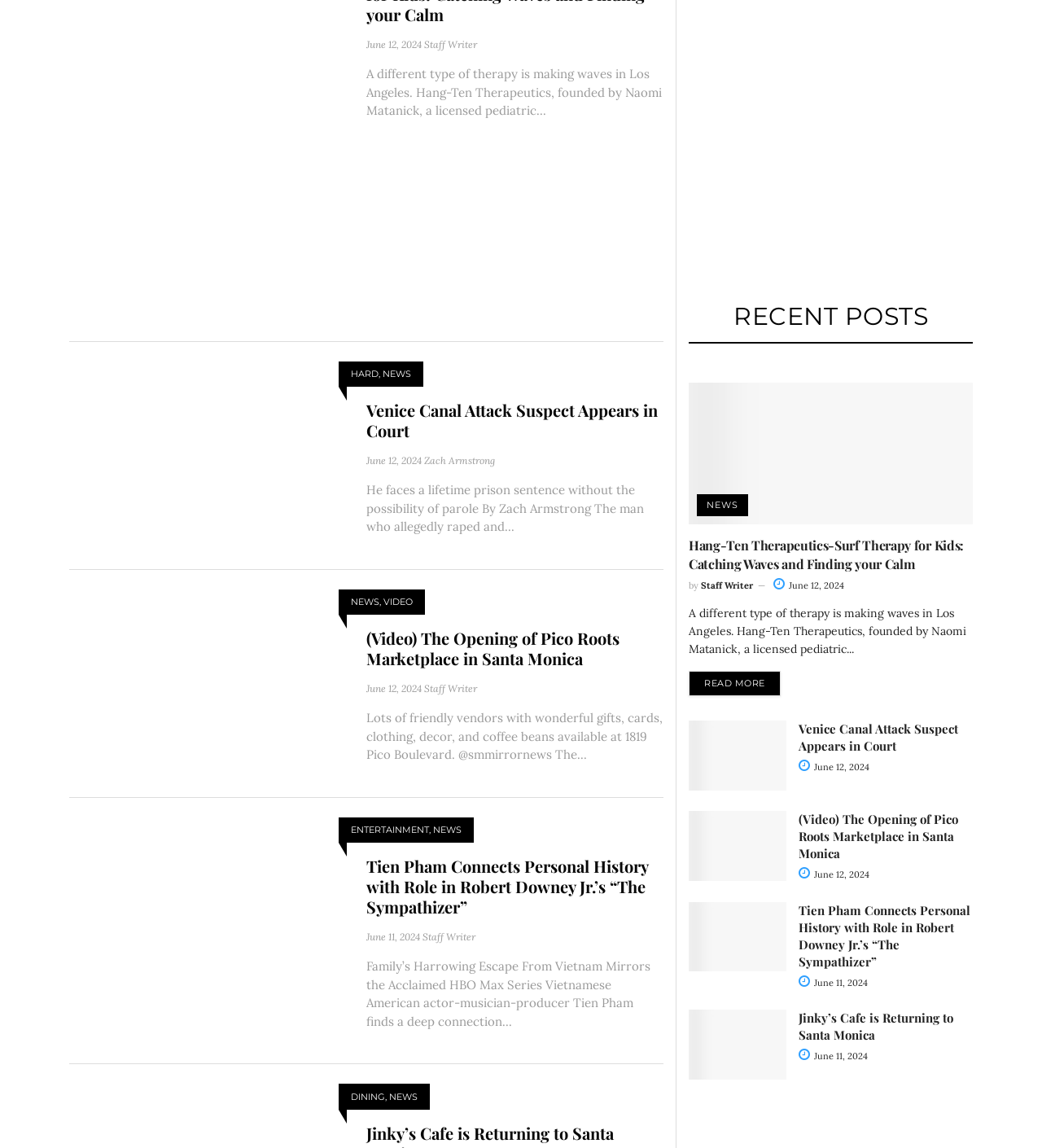Based on the image, please elaborate on the answer to the following question:
What is the name of the marketplace opening in Santa Monica?

I looked at the article section with the title '(Video) The Opening of Pico Roots Marketplace in Santa Monica' and found the name of the marketplace, which is Pico Roots Marketplace.